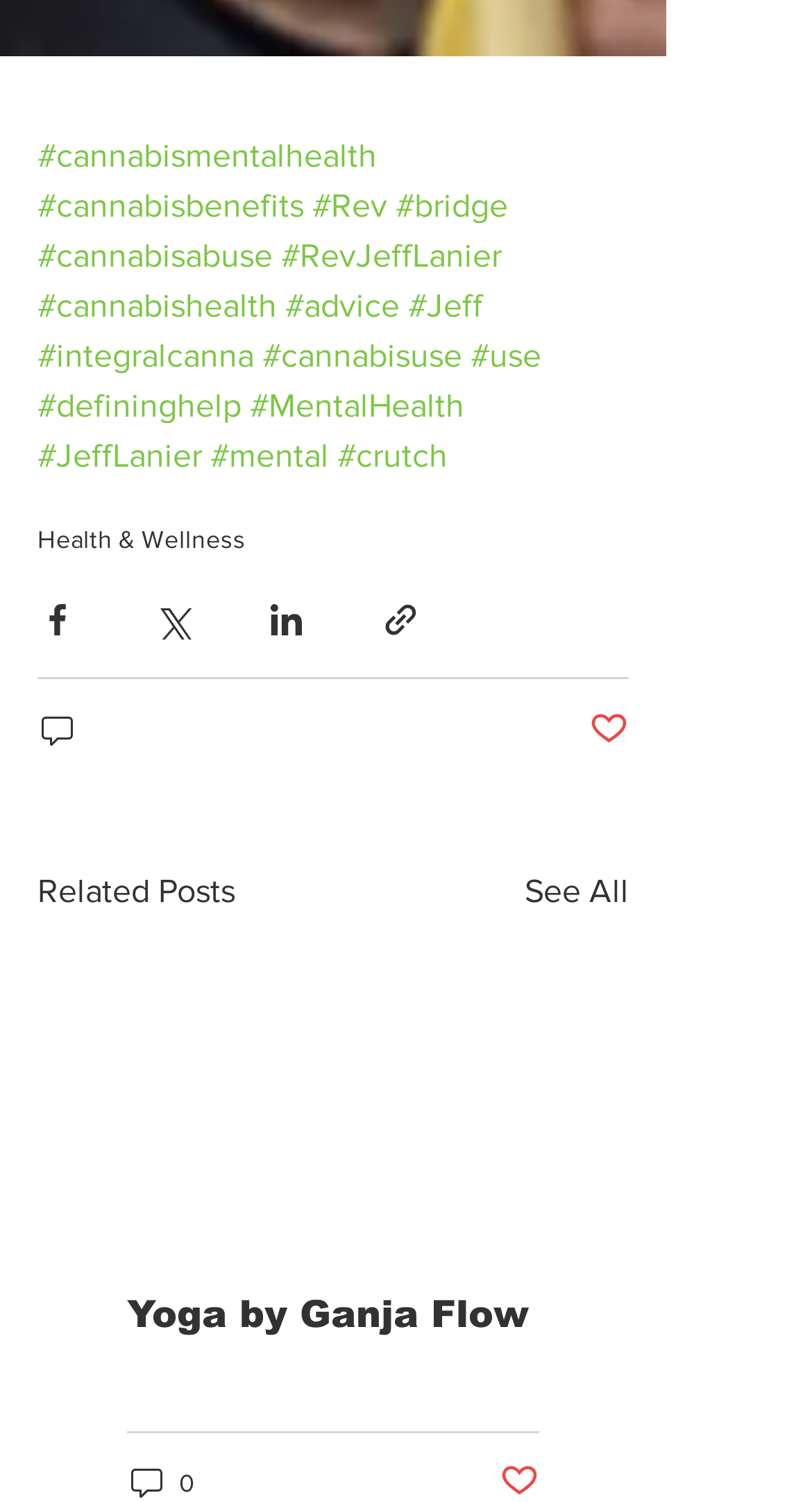Please determine the bounding box coordinates of the clickable area required to carry out the following instruction: "Share via Facebook". The coordinates must be four float numbers between 0 and 1, represented as [left, top, right, bottom].

[0.046, 0.399, 0.095, 0.425]